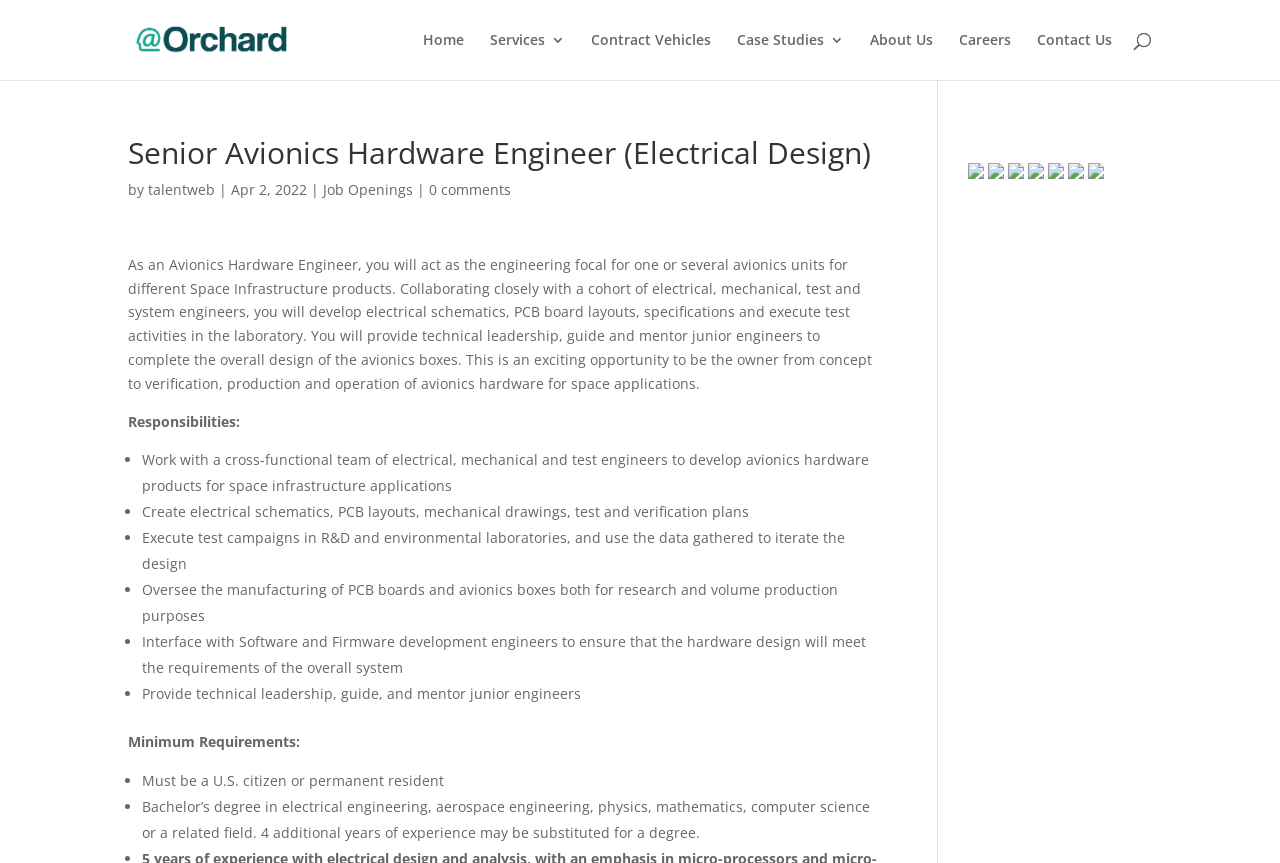Determine the bounding box coordinates for the area you should click to complete the following instruction: "View the 'Job Openings' page".

[0.252, 0.209, 0.323, 0.231]